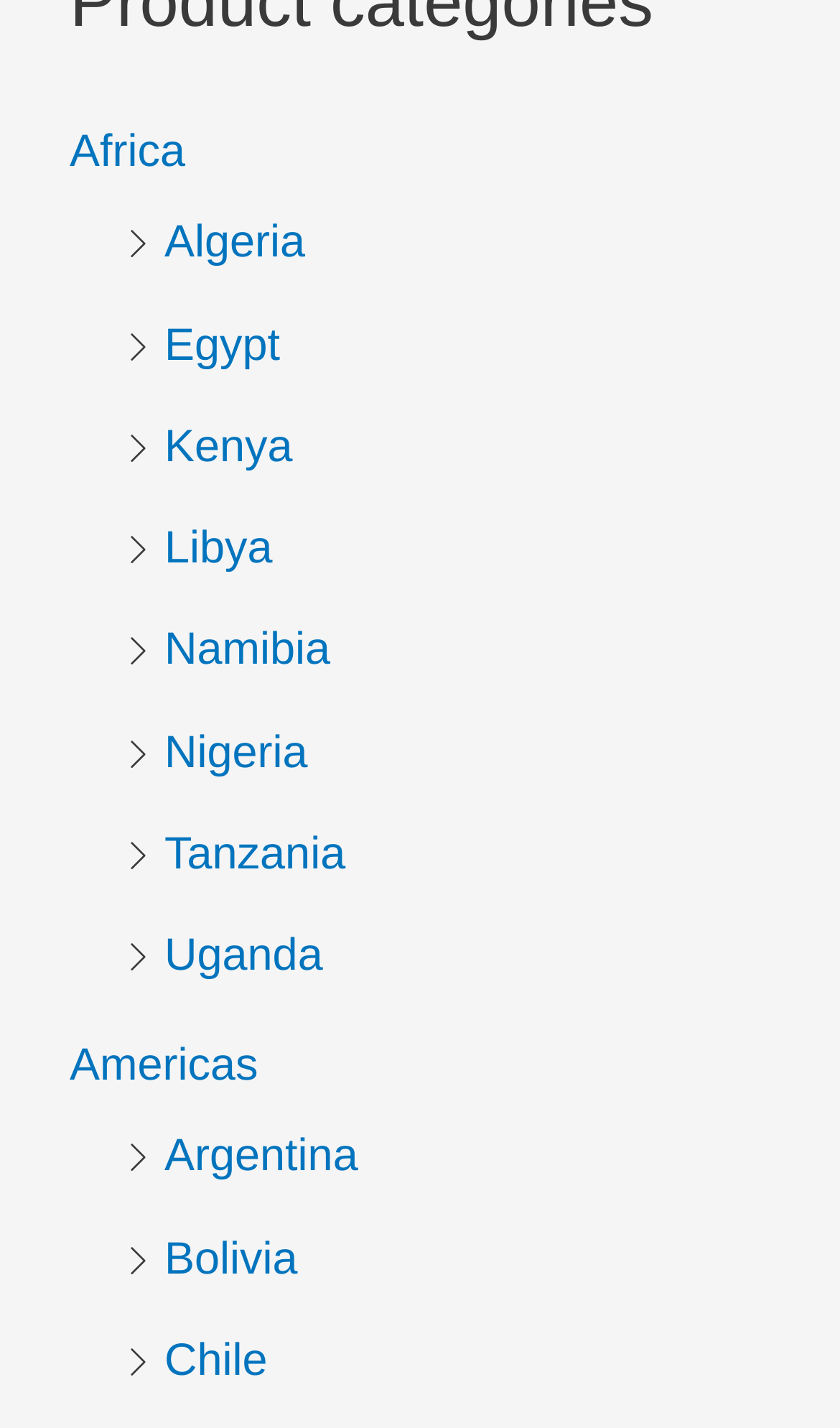What is the last country listed in the Americas?
Look at the image and respond with a single word or a short phrase.

Colombia